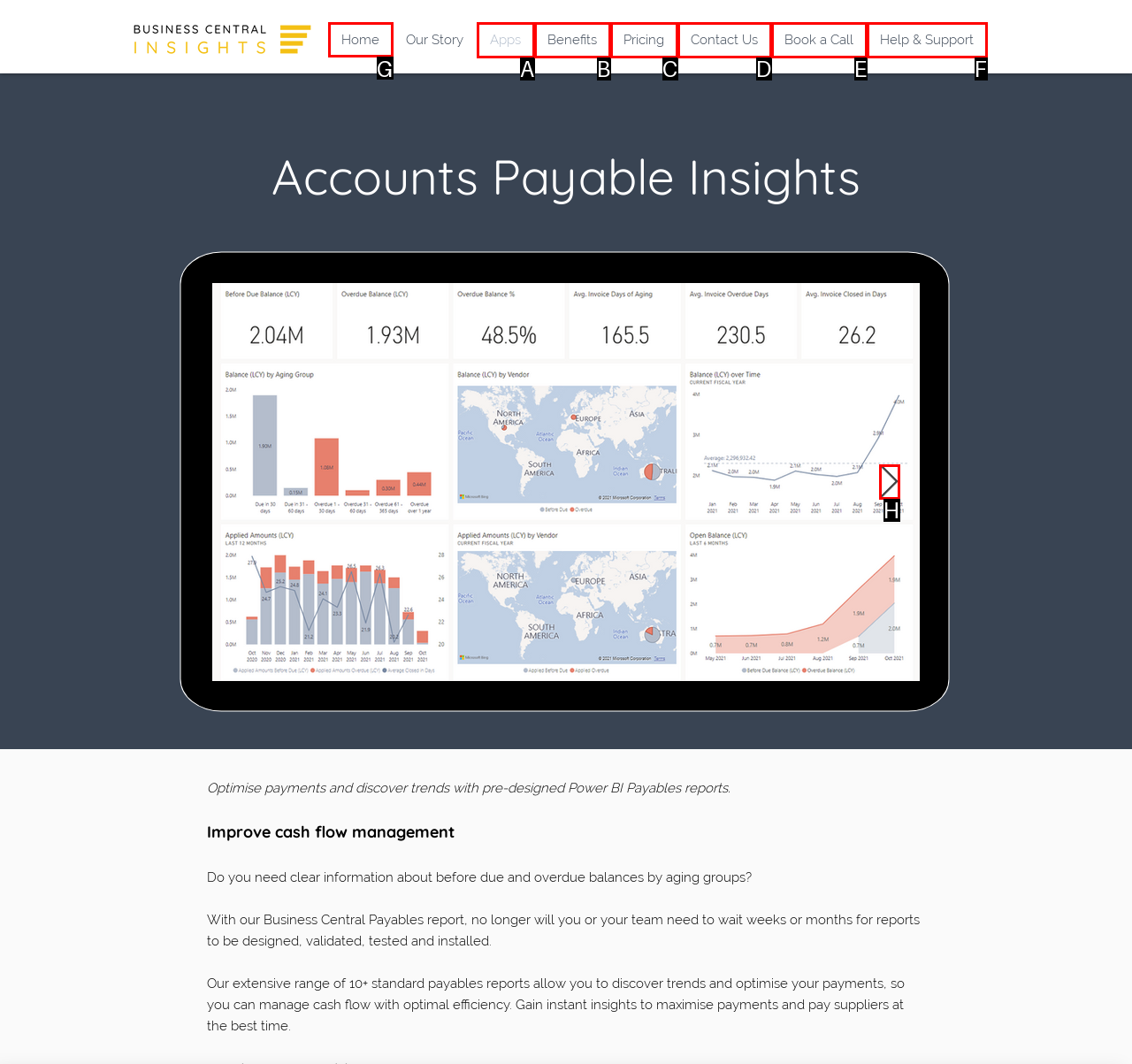Select the option I need to click to accomplish this task: Go to the Home page
Provide the letter of the selected choice from the given options.

G